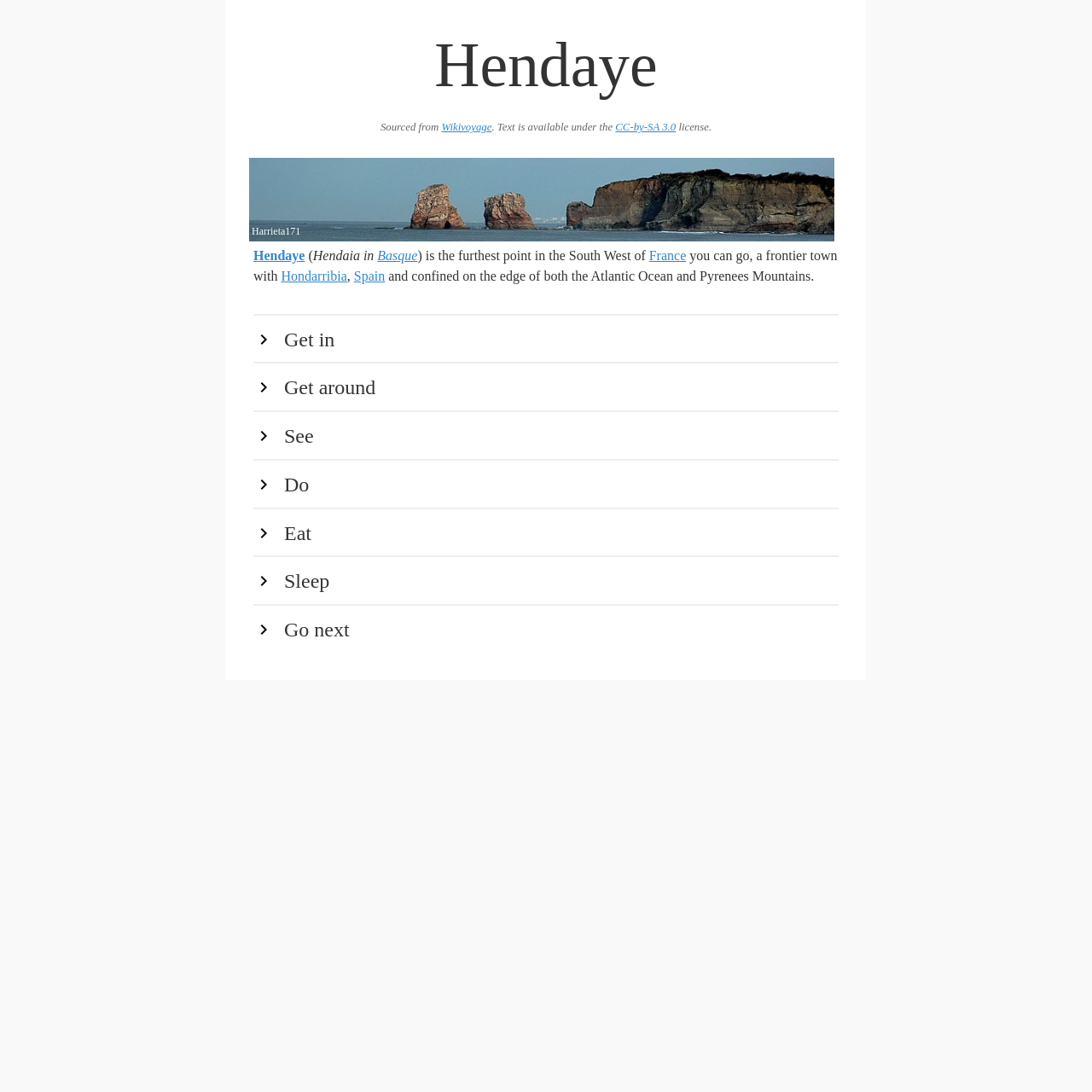Could you provide the bounding box coordinates for the portion of the screen to click to complete this instruction: "Read about Hendaye"?

[0.232, 0.025, 0.768, 0.094]